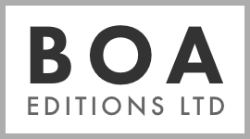Respond with a single word or phrase to the following question:
What is the font size of 'EDITION' and 'LTD'?

Smaller